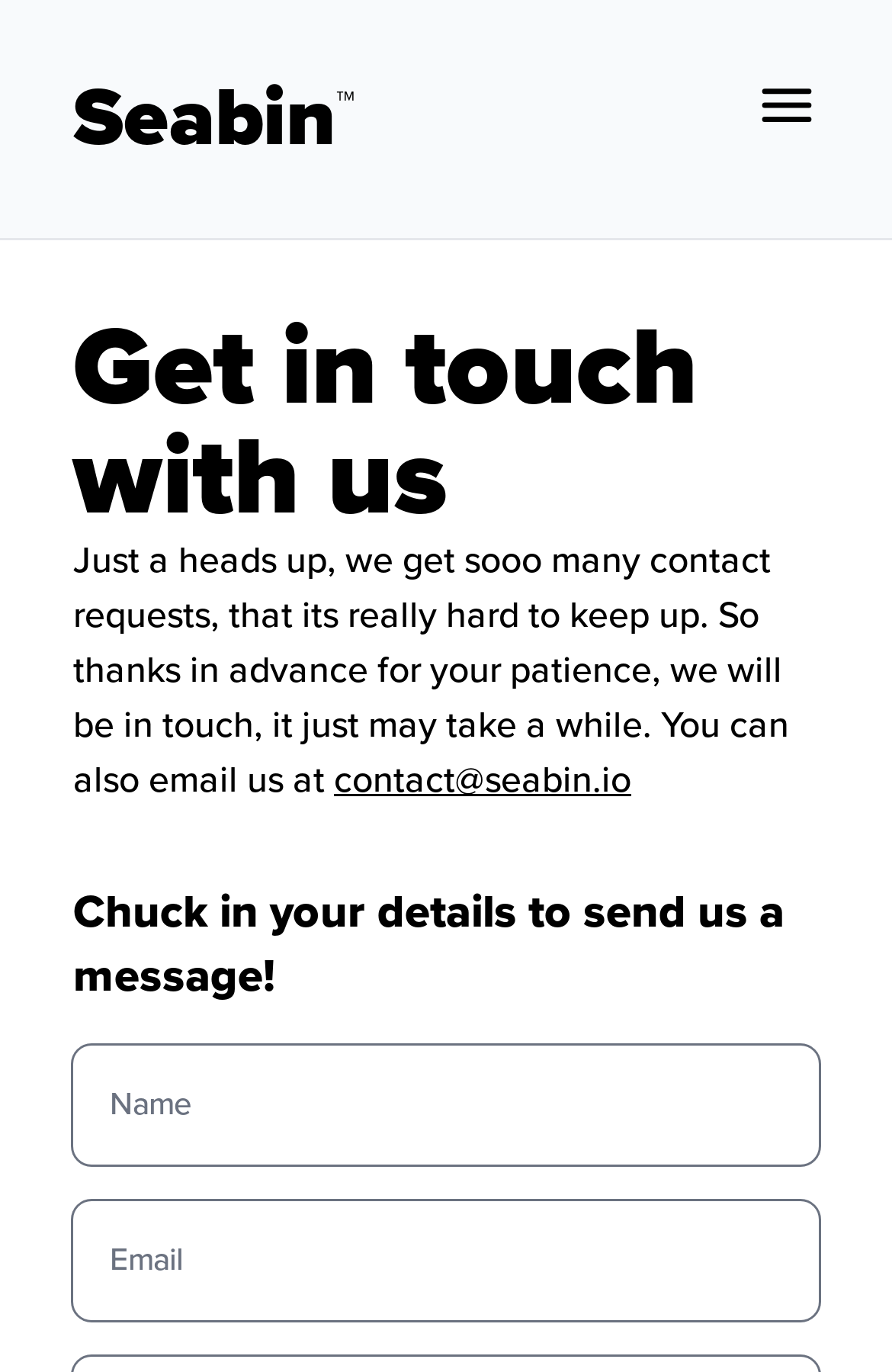What is the purpose of the Seabin ™ link?
With the help of the image, please provide a detailed response to the question.

The Seabin ™ link is likely related to the removal of microplastics from oceans, which is the main theme of the webpage. The link might provide more information about the Seabin ™ technology or its role in combating microplastics.